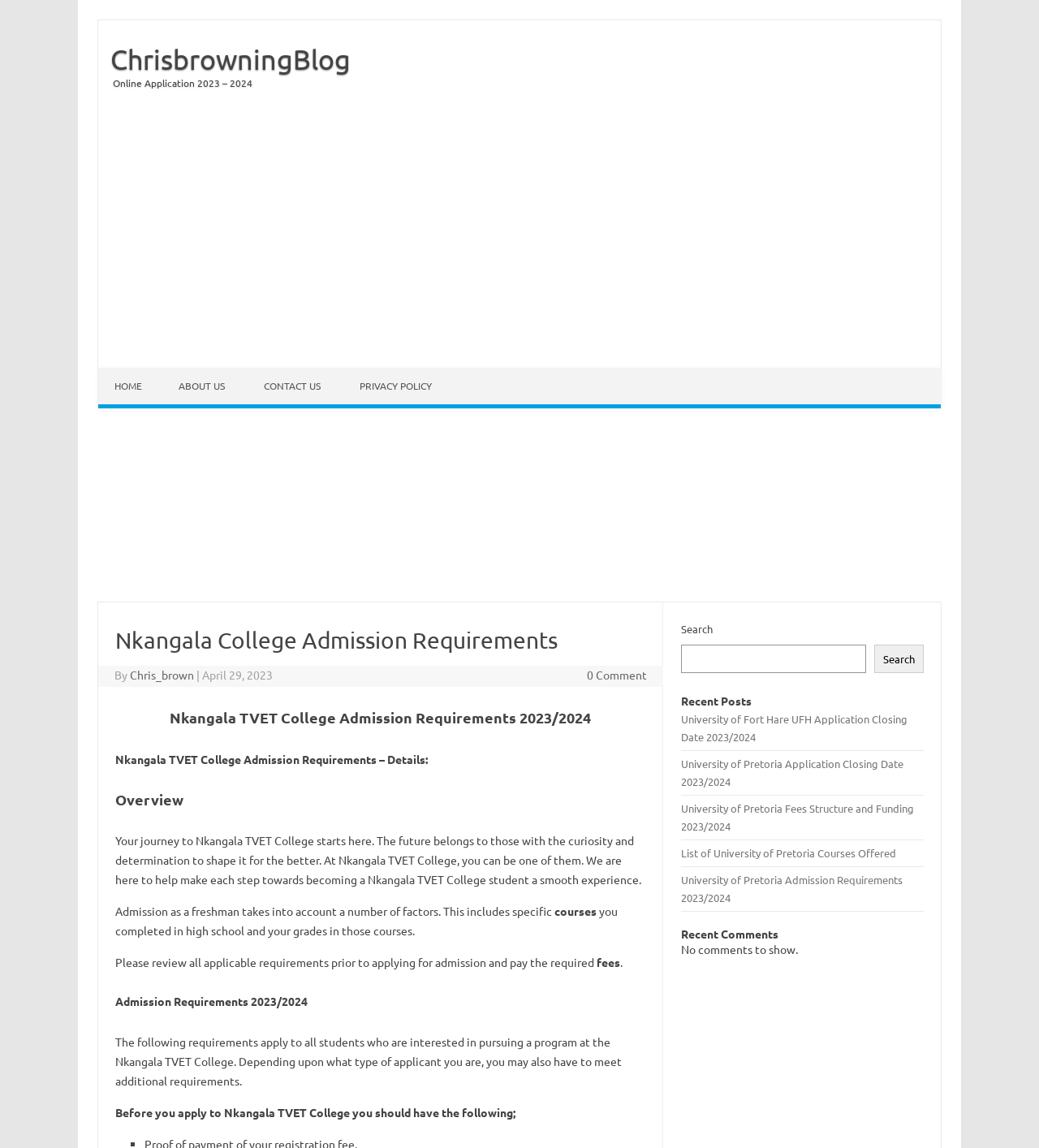Generate the text content of the main headline of the webpage.

Nkangala College Admission Requirements